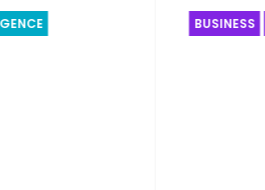Explain the contents of the image with as much detail as possible.

The image showcases a visually engaging graphic labeled "Artificial Intelligence." Positioned alongside this image are links related to "ARTIFICIAL INTELLIGENCE" and "TECHNOLOGY," indicating a focus on the advancements and implications of AI in various sectors. The surrounding context highlights the evolution of artificial intelligence, making this visual a compelling addition to articles discussing its developments and future potential. This image plays a crucial role in illustrating the themes of innovation and transformation in the business landscape driven by technological advancements.